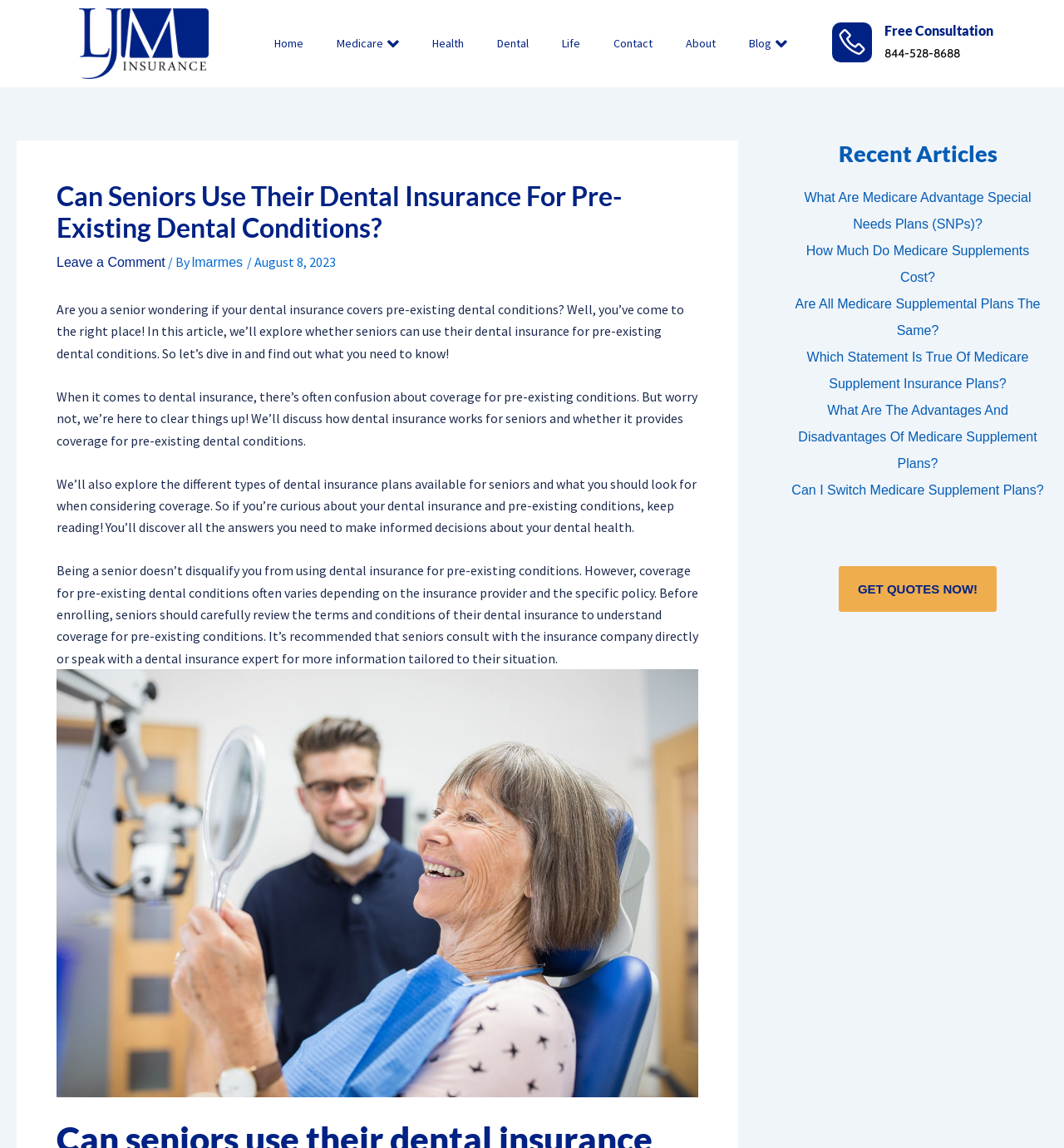Is there a call-to-action button on the webpage?
From the image, provide a succinct answer in one word or a short phrase.

Yes